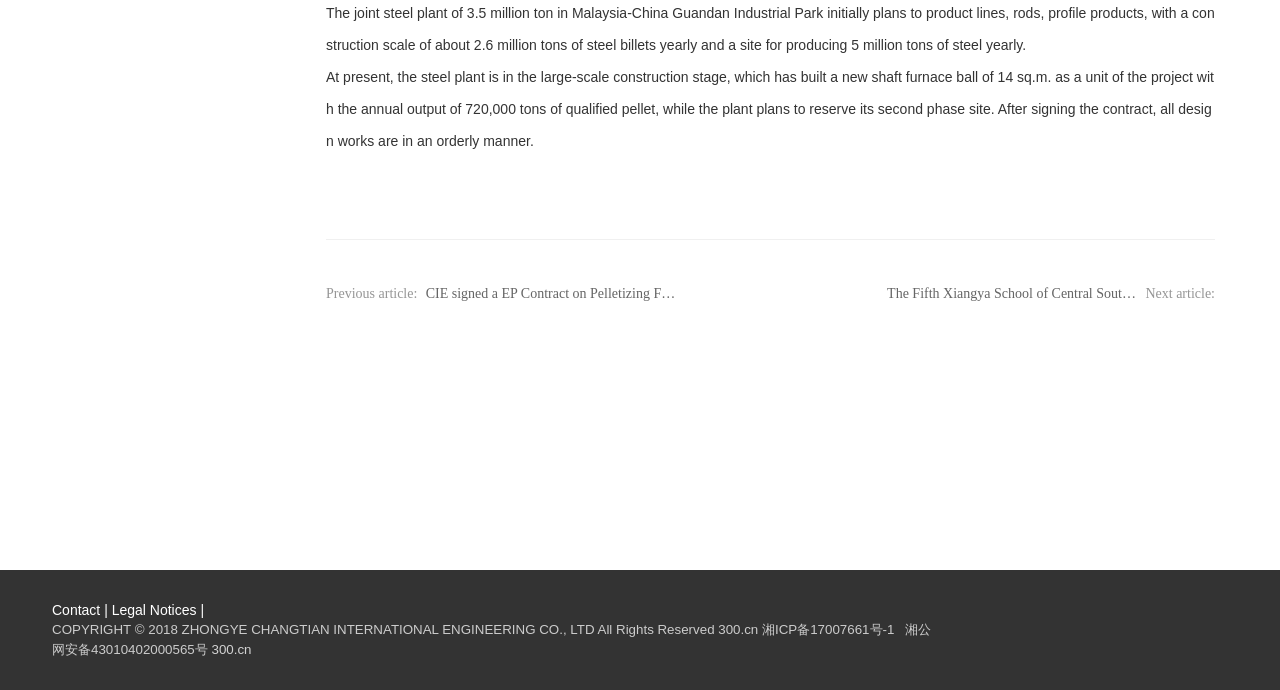Locate the UI element described as follows: "Contact". Return the bounding box coordinates as four float numbers between 0 and 1 in the order [left, top, right, bottom].

[0.041, 0.872, 0.078, 0.896]